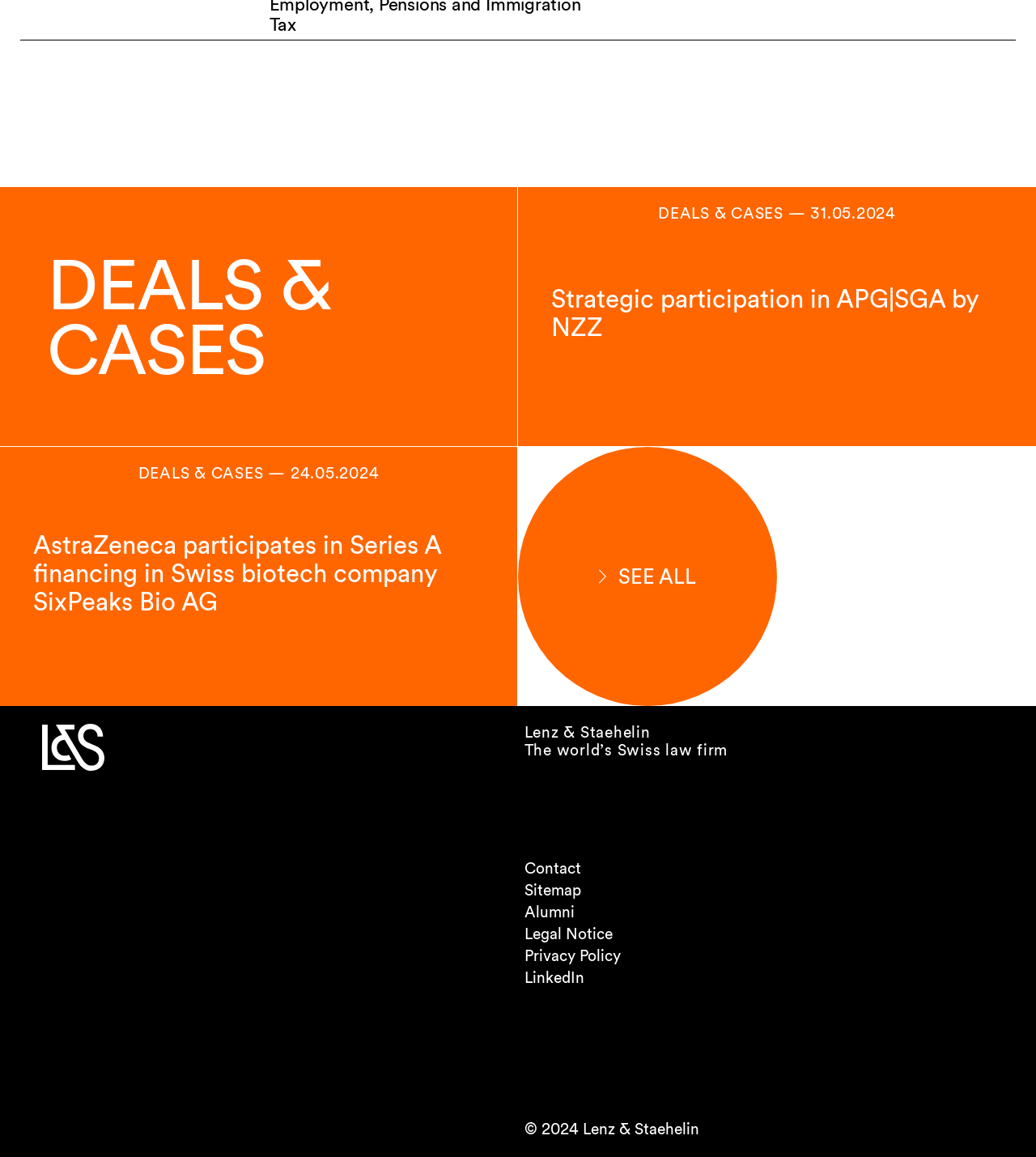Please find the bounding box for the following UI element description. Provide the coordinates in (top-left x, top-left y, bottom-right x, bottom-right y) format, with values between 0 and 1: Sitemap

[0.506, 0.761, 0.561, 0.777]